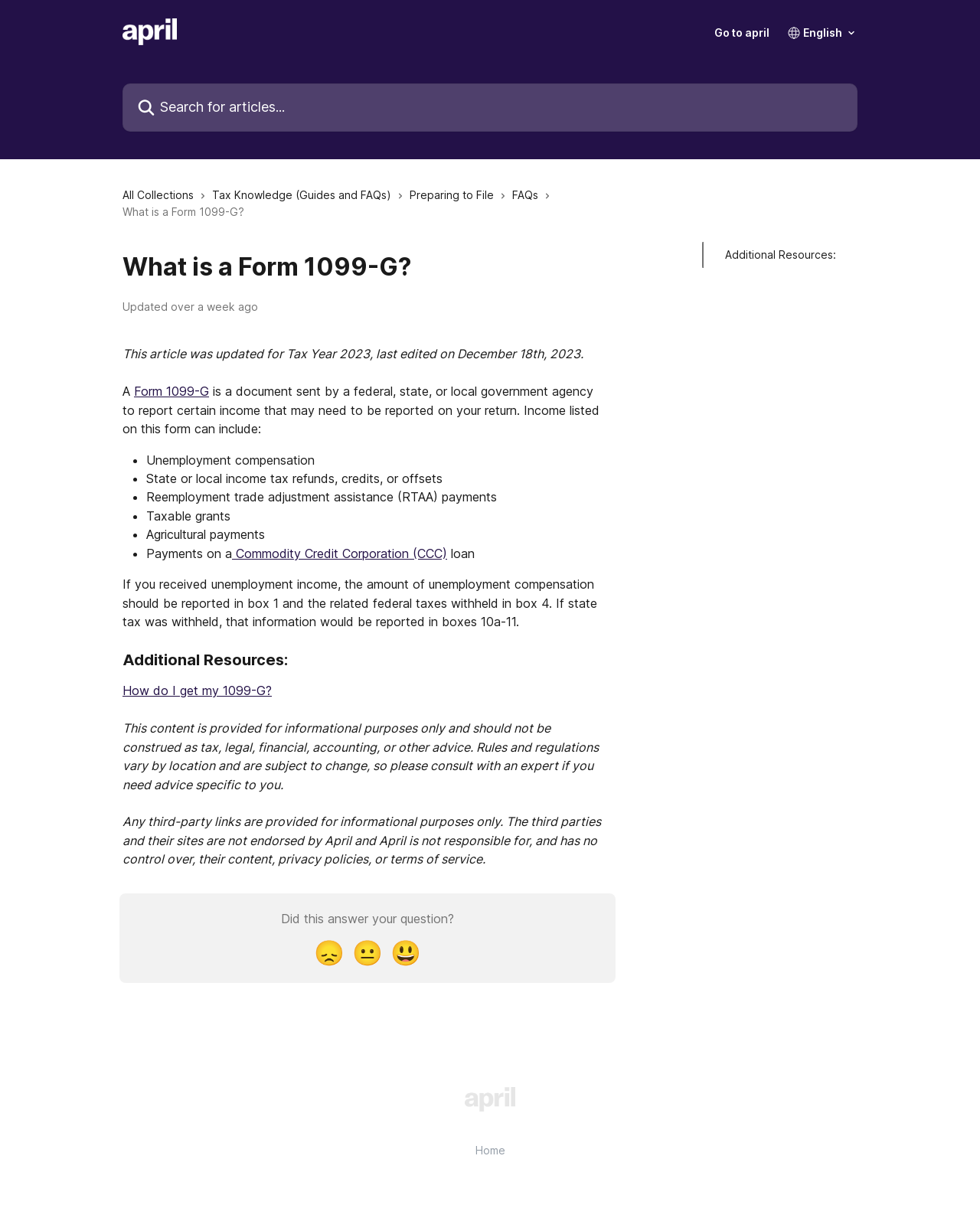Determine the bounding box coordinates of the section I need to click to execute the following instruction: "Search for articles". Provide the coordinates as four float numbers between 0 and 1, i.e., [left, top, right, bottom].

[0.125, 0.068, 0.875, 0.108]